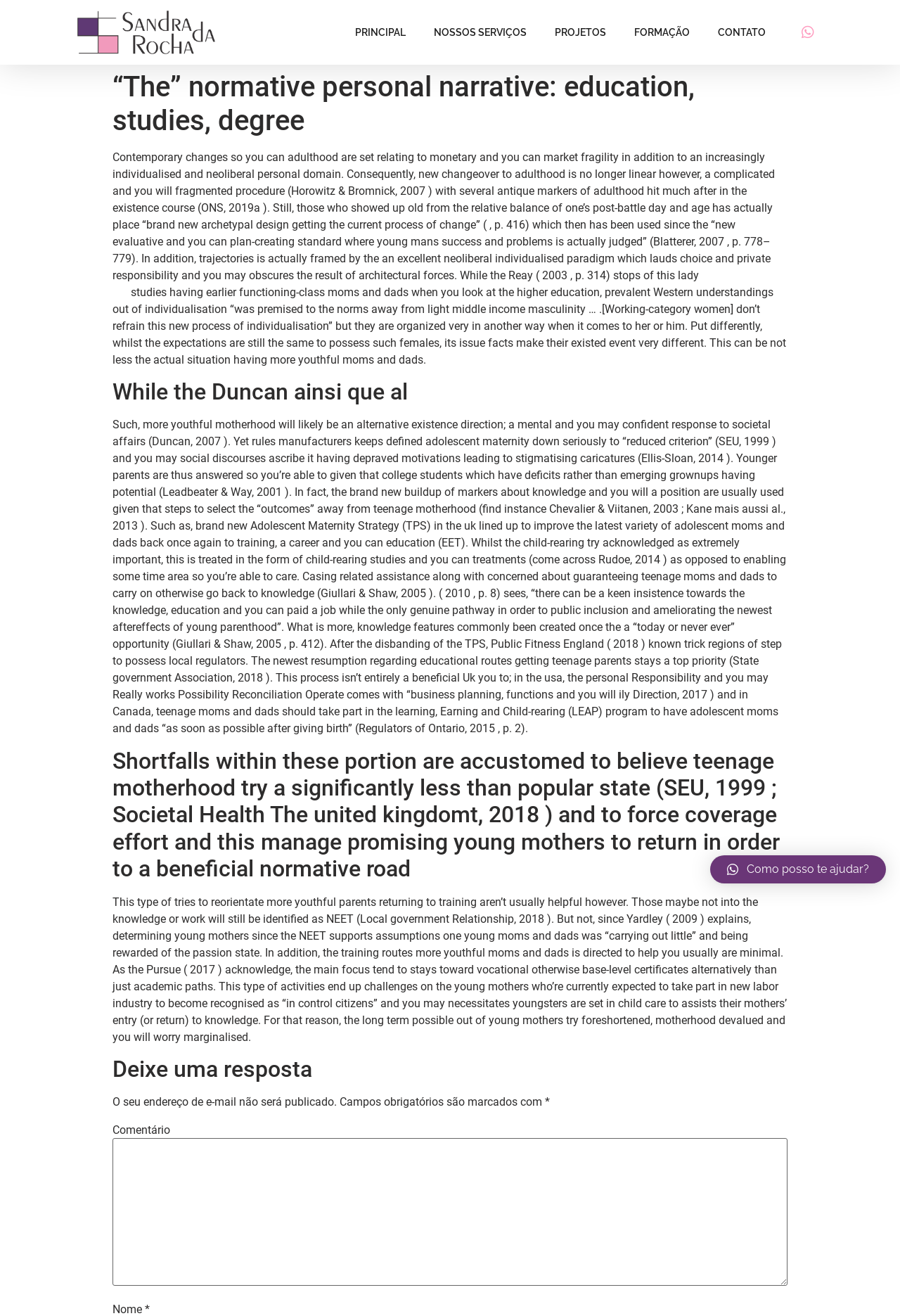What is the symbol next to the 'Whatsapp' link?
Based on the visual, give a brief answer using one word or a short phrase.

